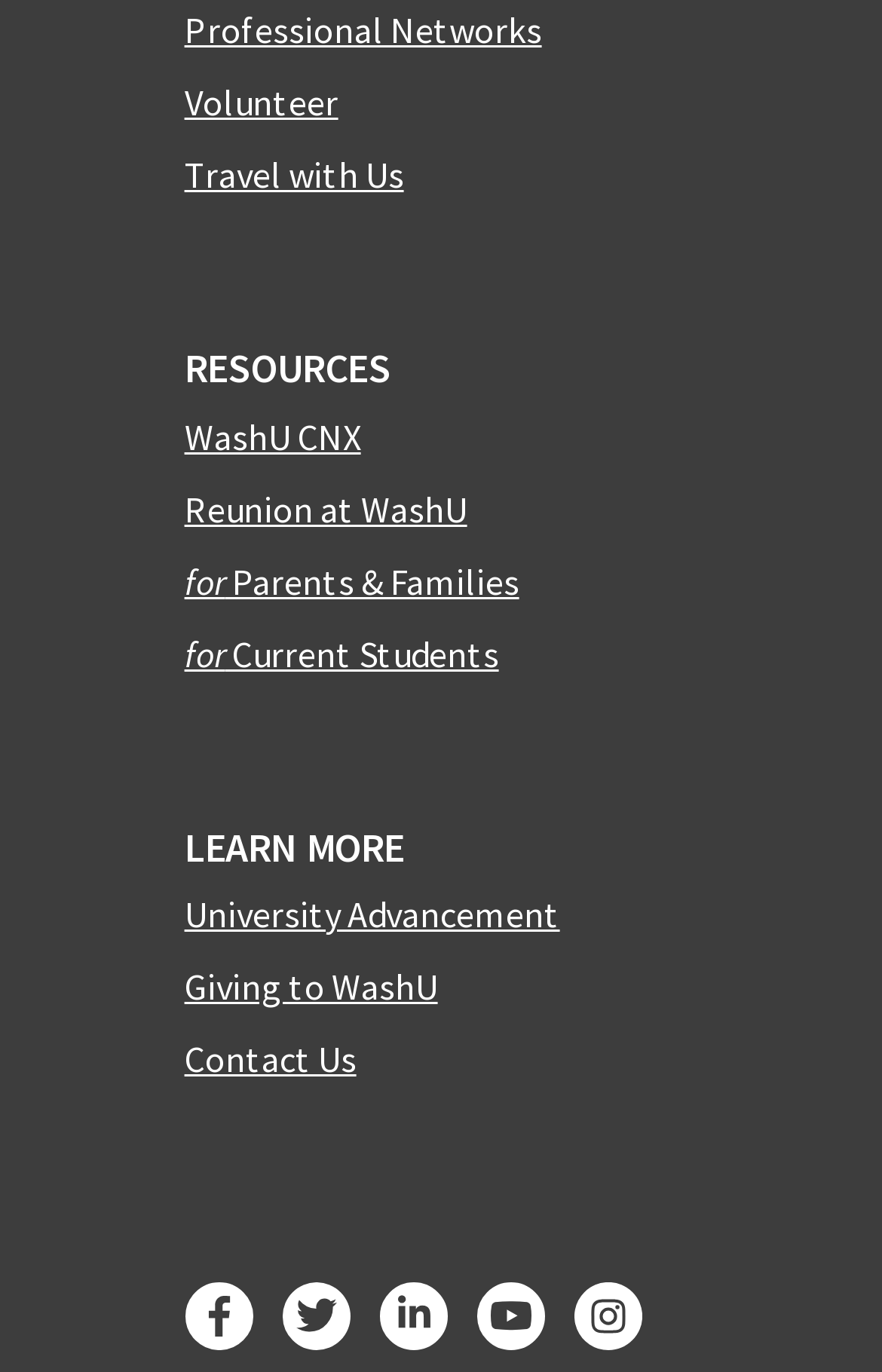Find the bounding box coordinates of the element I should click to carry out the following instruction: "Learn about University Advancement".

[0.209, 0.649, 0.635, 0.682]